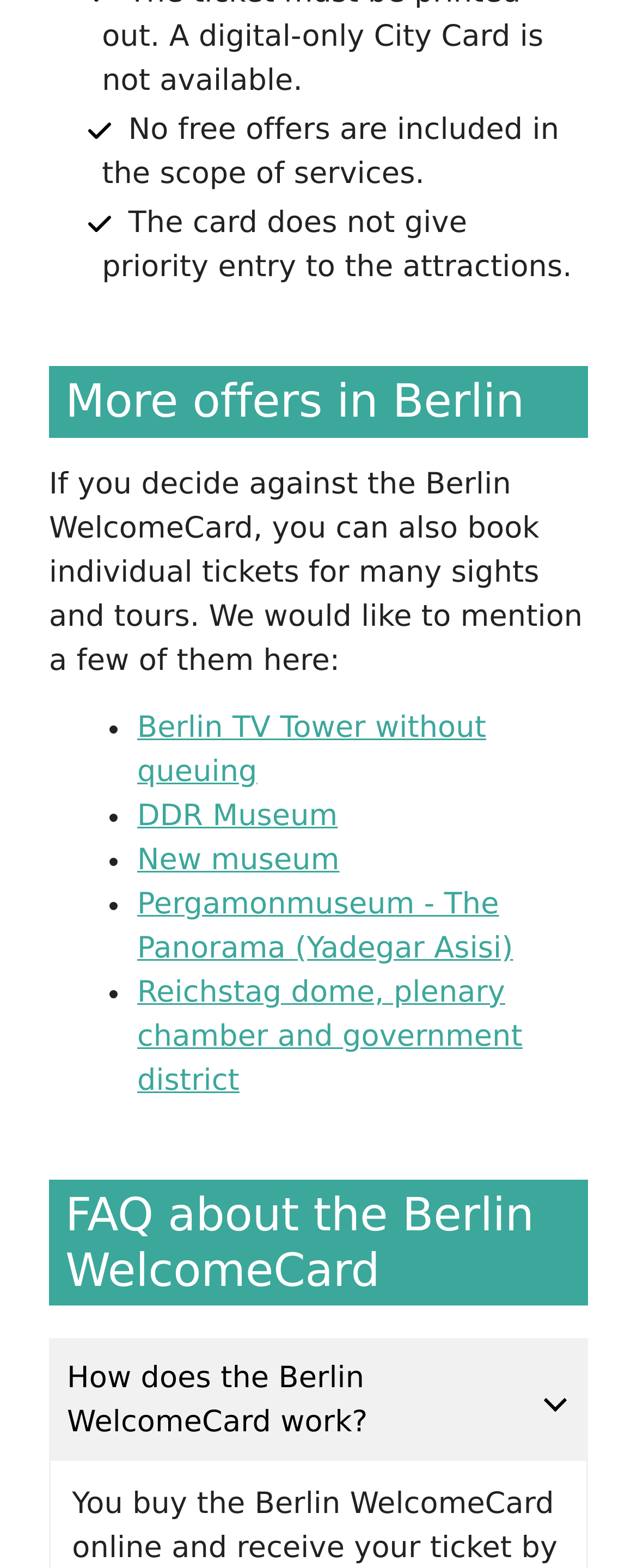What is mentioned as an alternative to the Berlin WelcomeCard?
Please look at the screenshot and answer using one word or phrase.

Individual tickets